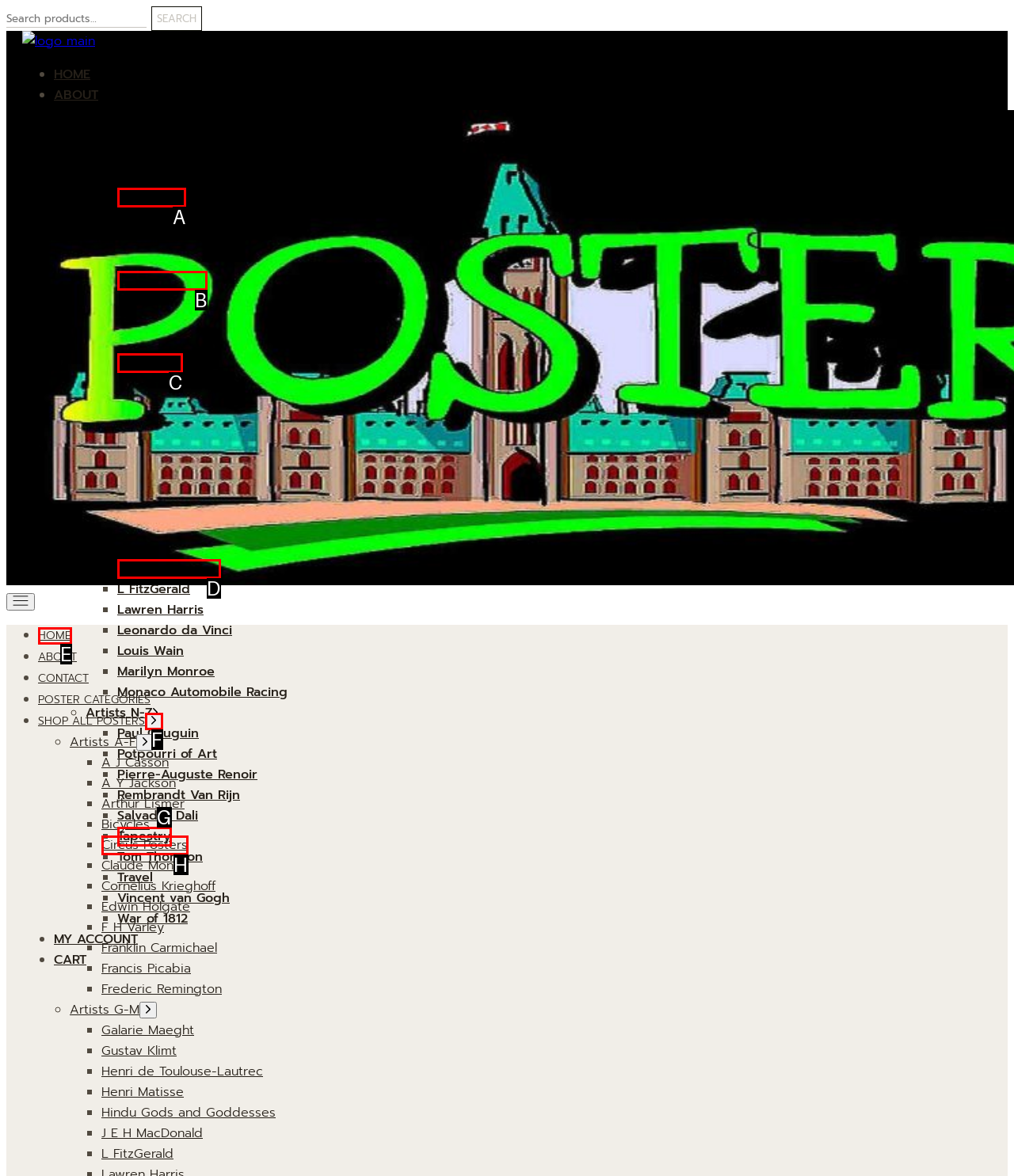To complete the instruction: View posters by A J Casson, which HTML element should be clicked?
Respond with the option's letter from the provided choices.

A